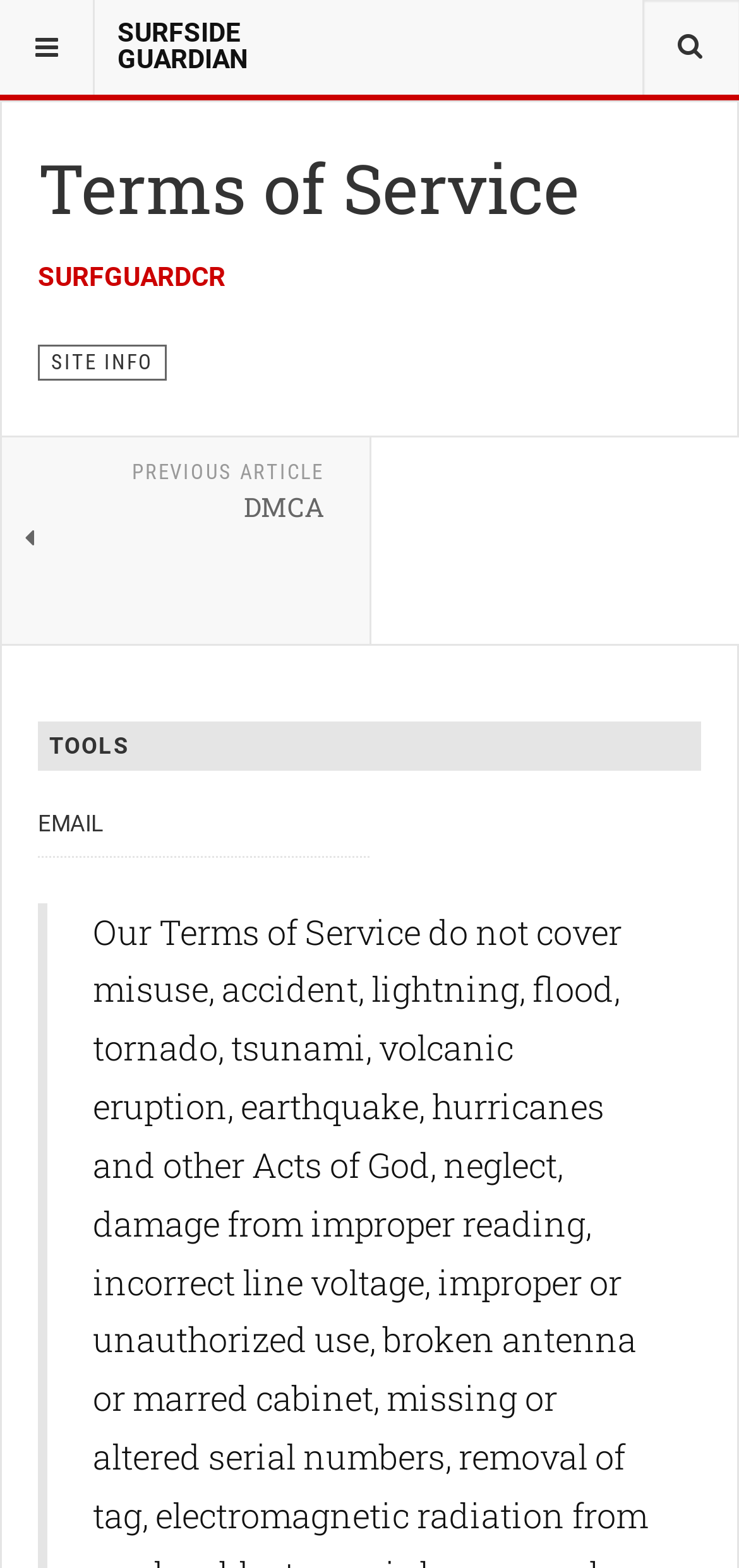Is there a button on the webpage? Refer to the image and provide a one-word or short phrase answer.

Yes